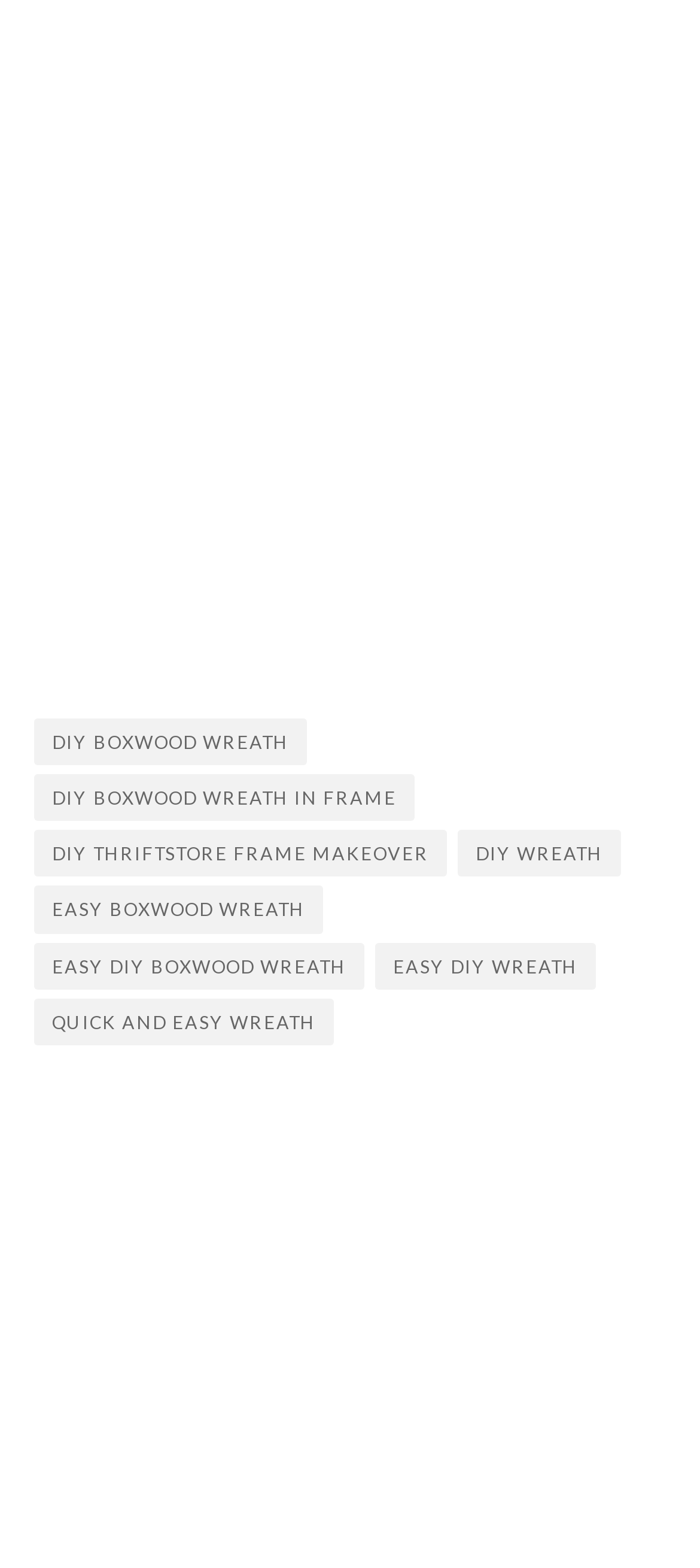Provide the bounding box for the UI element matching this description: "Open search".

None